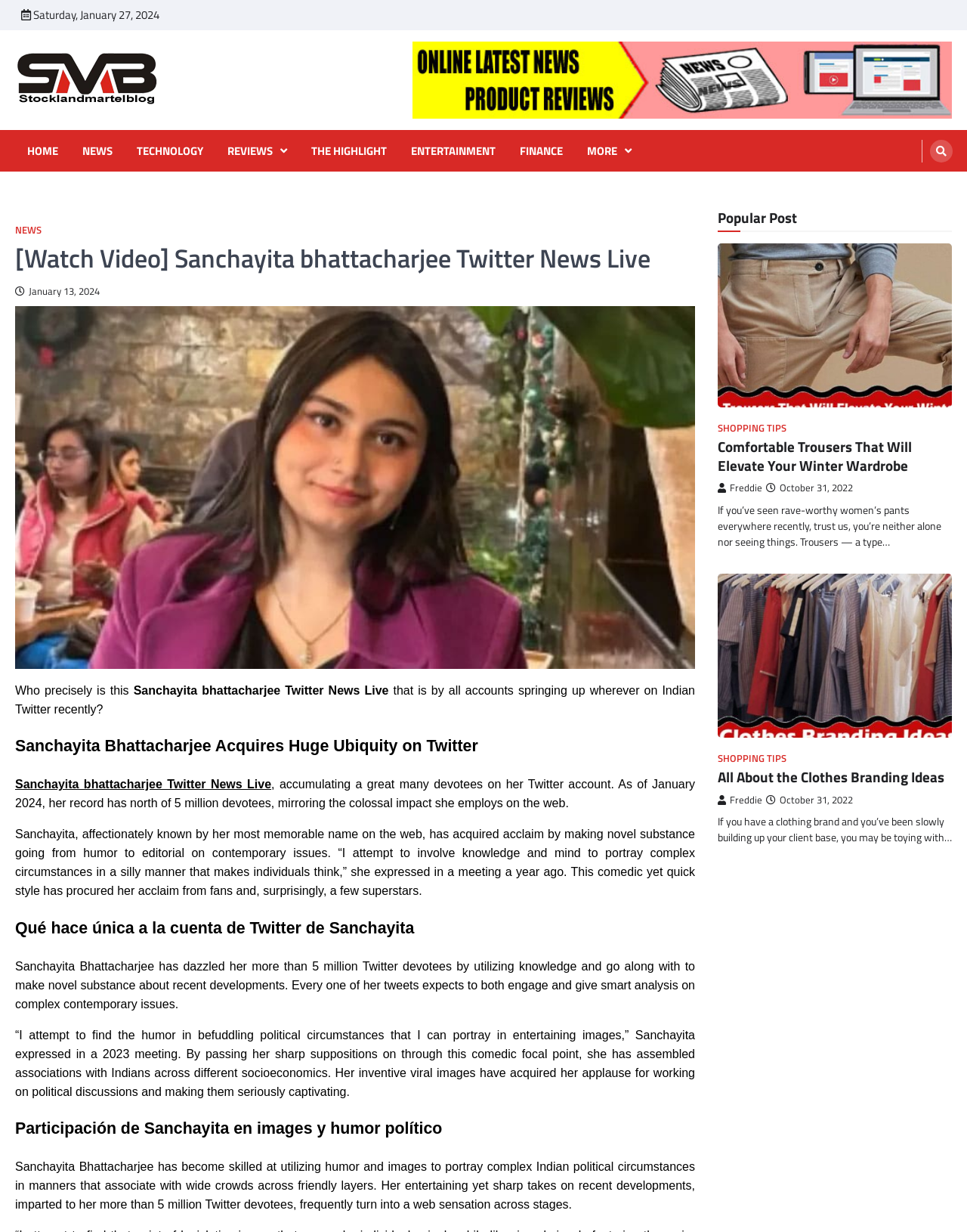Locate the bounding box coordinates of the clickable region to complete the following instruction: "Learn about ERP."

None